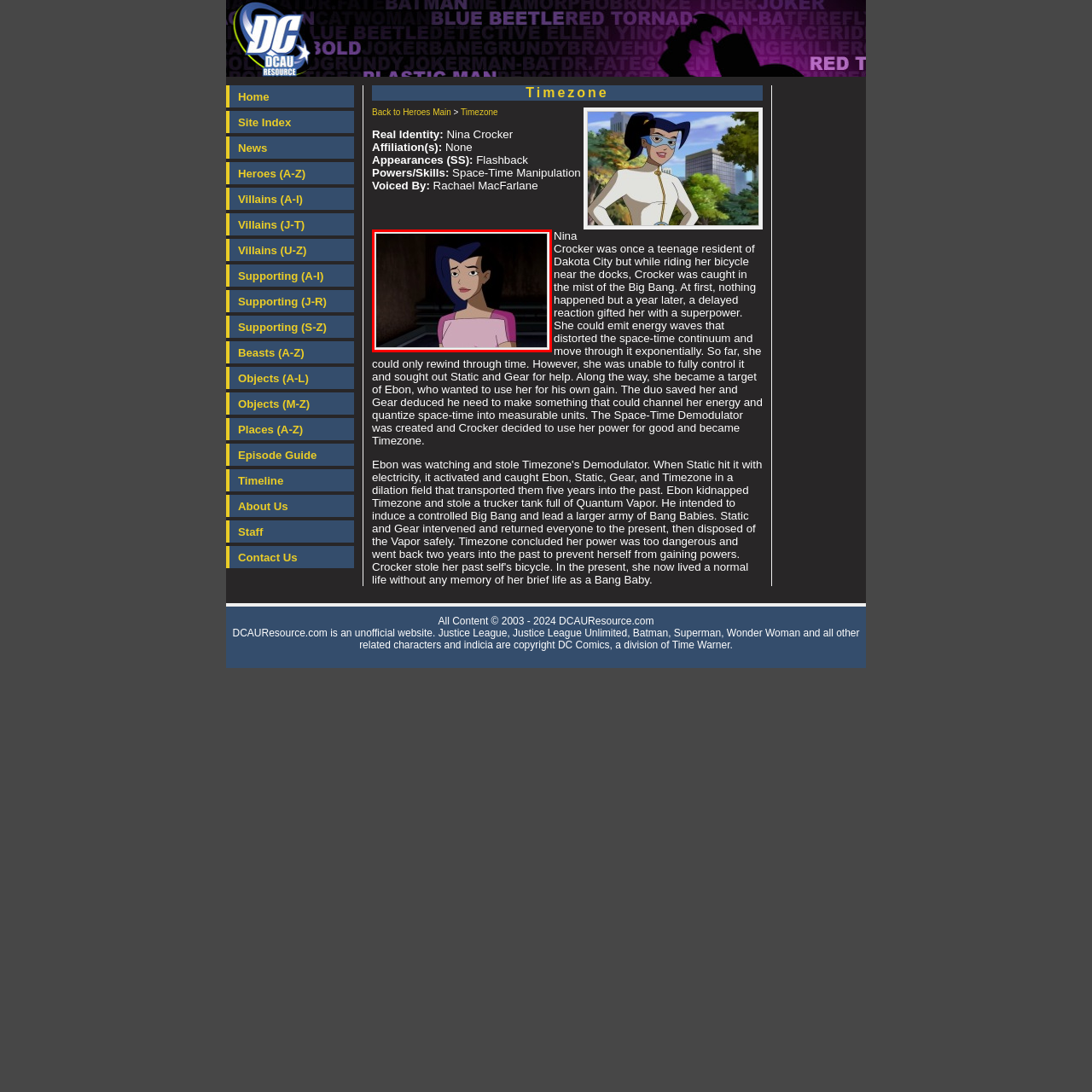Offer a detailed account of what is shown inside the red bounding box.

The image features Nina Crocker, also known as Timezone, a character from the DC Animated Universe. She has a thoughtful expression, with her long dark hair styled in a distinctive way and framed by a pink outfit. This still captures her as a teenage resident of Dakota City, showcasing her emotional depth amidst her struggles with newfound superpowers. Nina’s abilities, which include the manipulation of space-time, were activated after an incident known as the Big Bang, leading to her seeking help from heroes like Static and Gear. In this moment, she is likely contemplating her complex role in the narrative, reflecting on her journey and the challenges she faces as she learns to control her powers and navigate her interactions with others.